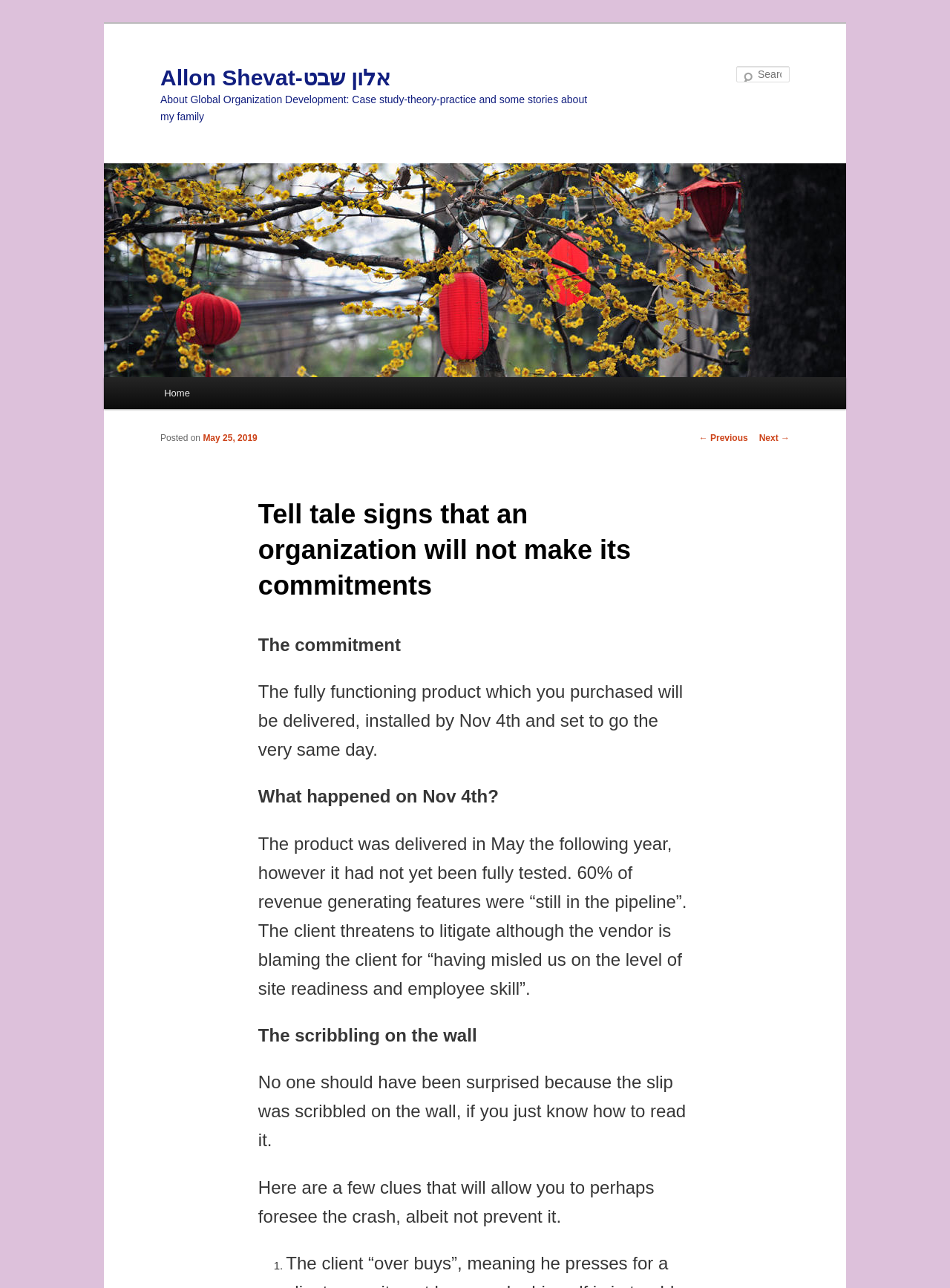What is the status of the product on Nov 4th?
Using the image as a reference, answer with just one word or a short phrase.

Delivered but not fully tested